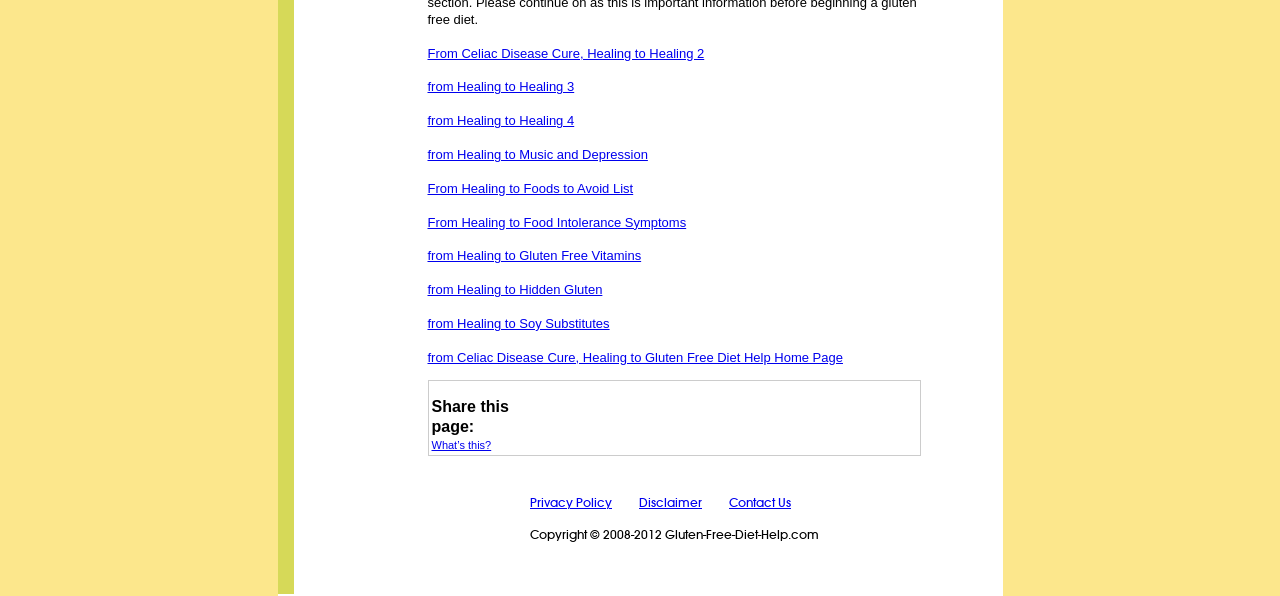What is the first link on the webpage?
Using the image as a reference, answer the question with a short word or phrase.

From Celiac Disease Cure, Healing to Healing 2